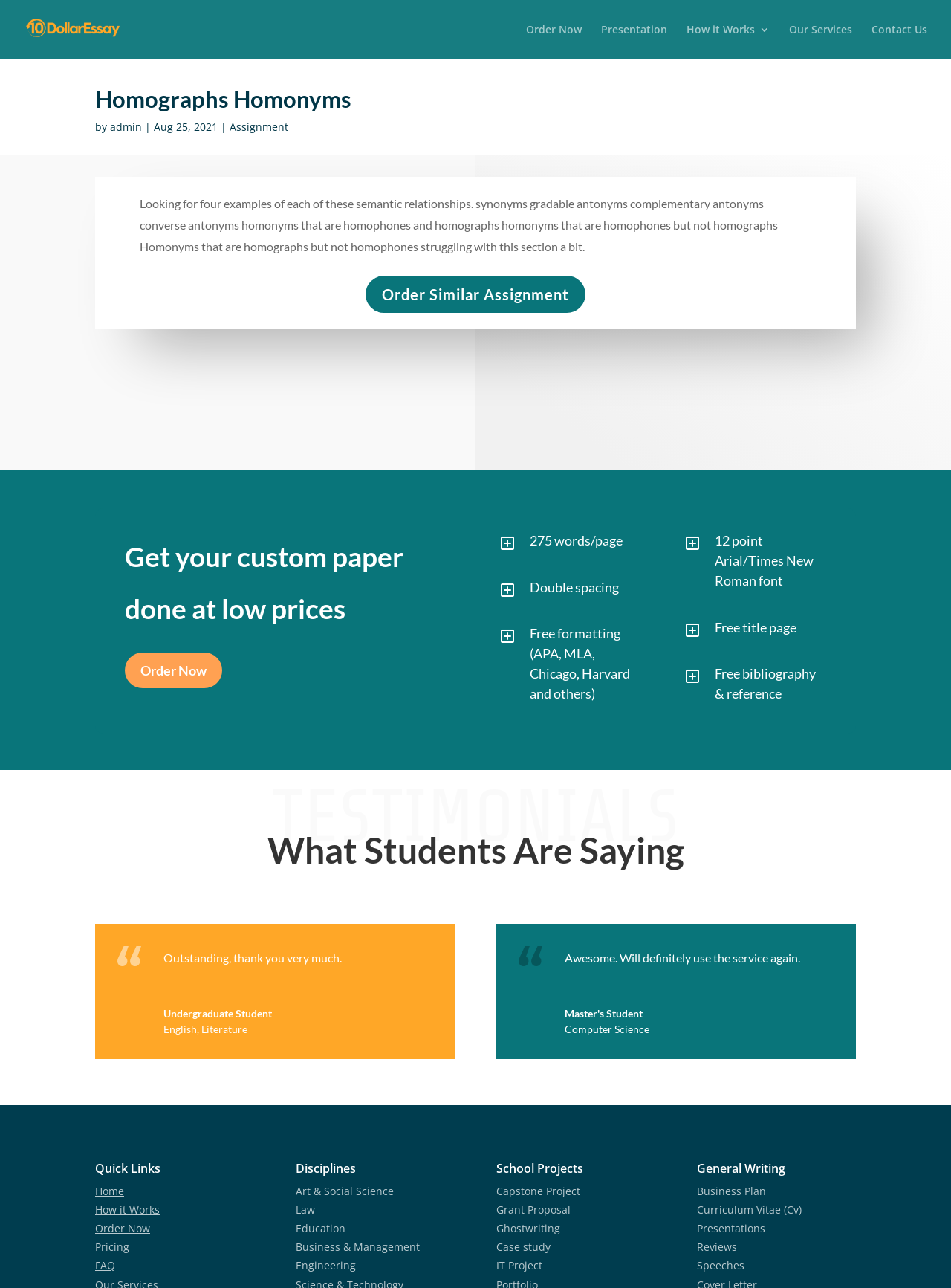Using the information from the screenshot, answer the following question thoroughly:
What is the font size of the essay?

The question is asking about the font size of the essay, and the answer can be found in the layout tables, which mention '12 point Arial/Times New Roman font'. This suggests that the essay writing service uses a 12-point font size.